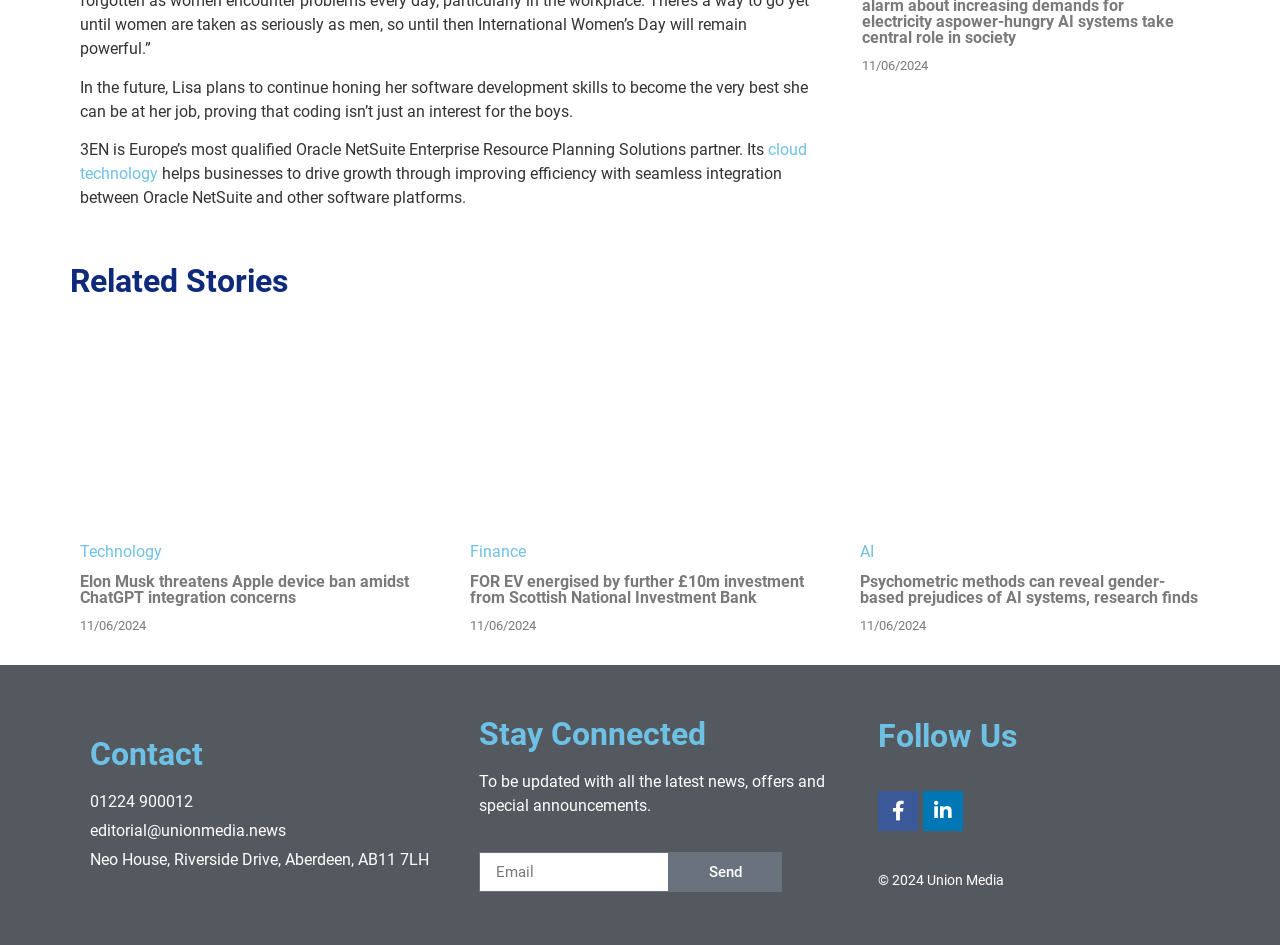Identify the bounding box coordinates of the region I need to click to complete this instruction: "Click on the 'cloud technology' link".

[0.062, 0.148, 0.63, 0.194]